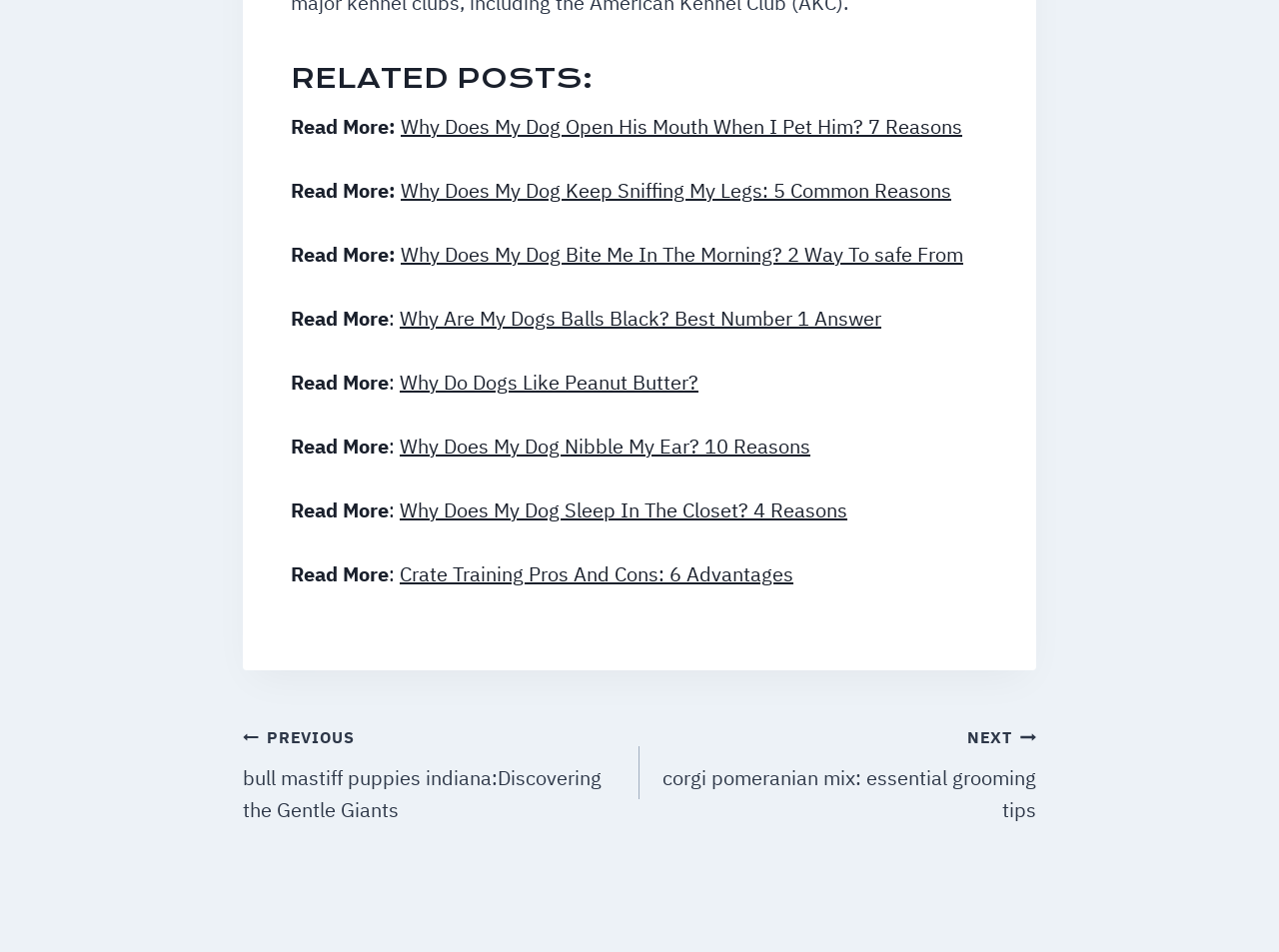What is the text of the navigation element at the bottom of the page?
Based on the visual, give a brief answer using one word or a short phrase.

Posts